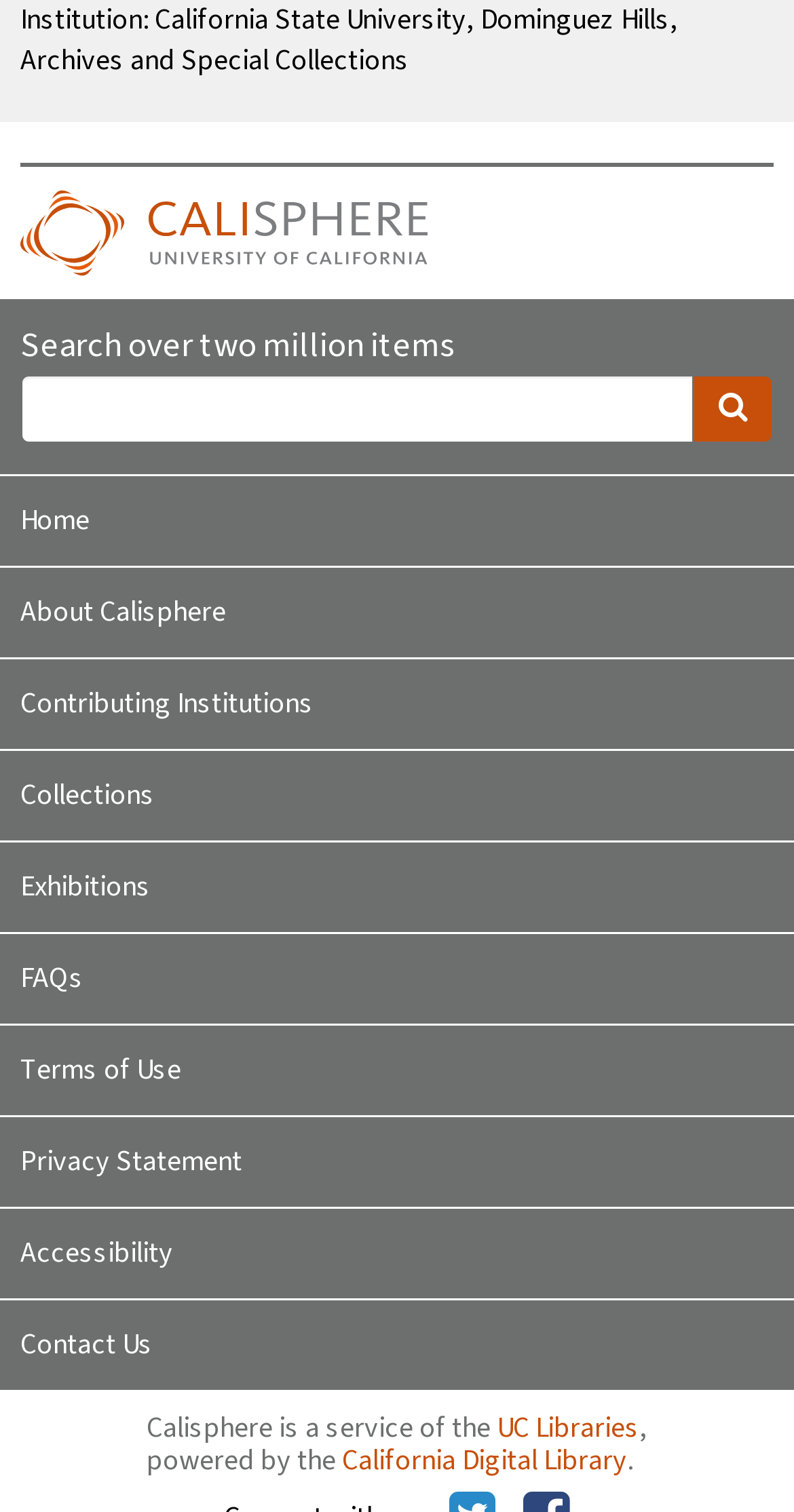What can be searched on this website?
Examine the webpage screenshot and provide an in-depth answer to the question.

The search box on the webpage has a placeholder text 'Search over two million items', indicating that users can search for items on this website.